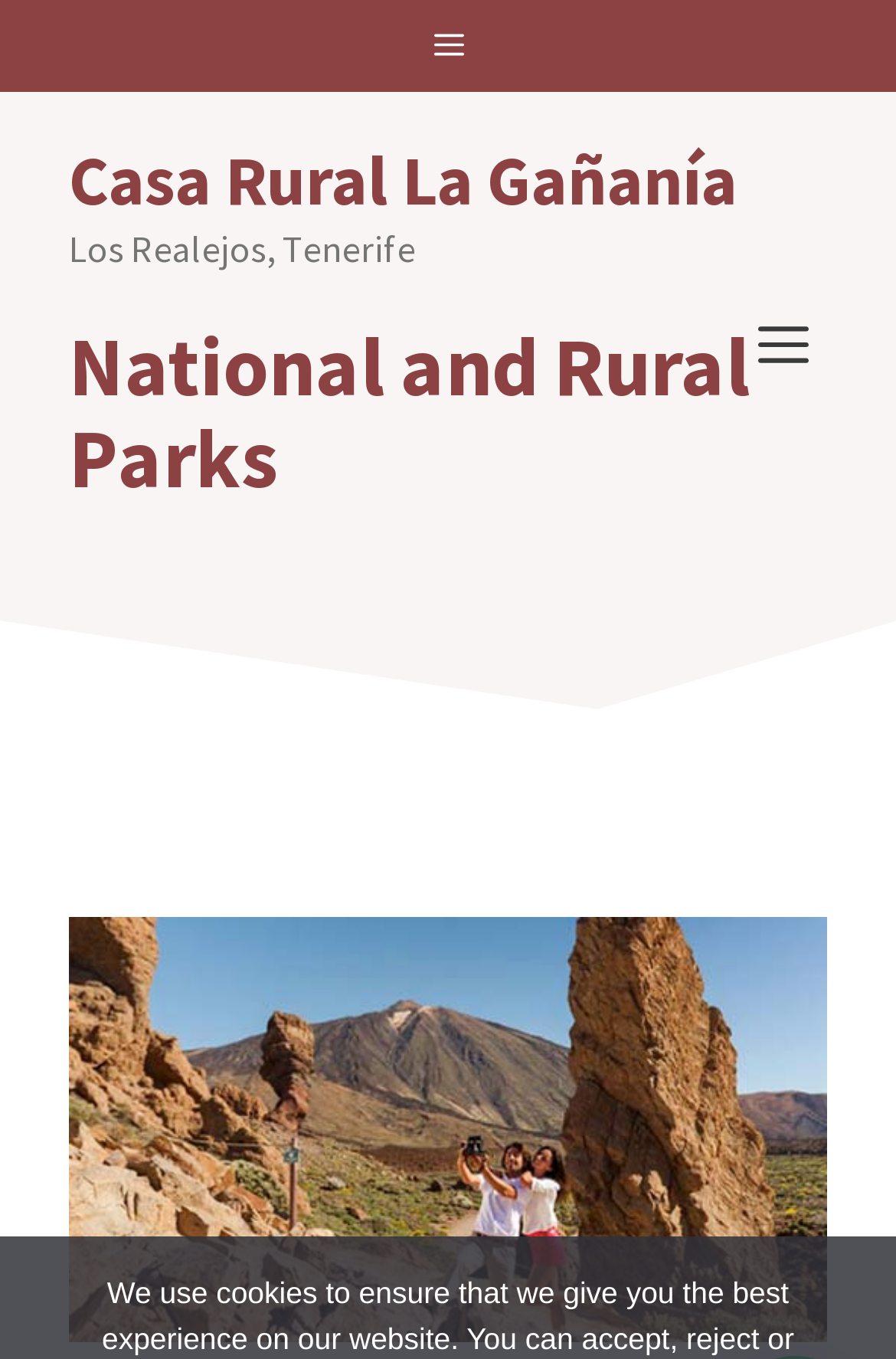Extract the bounding box coordinates for the UI element described as: "Casa Rural La Gañanía".

[0.077, 0.1, 0.823, 0.164]